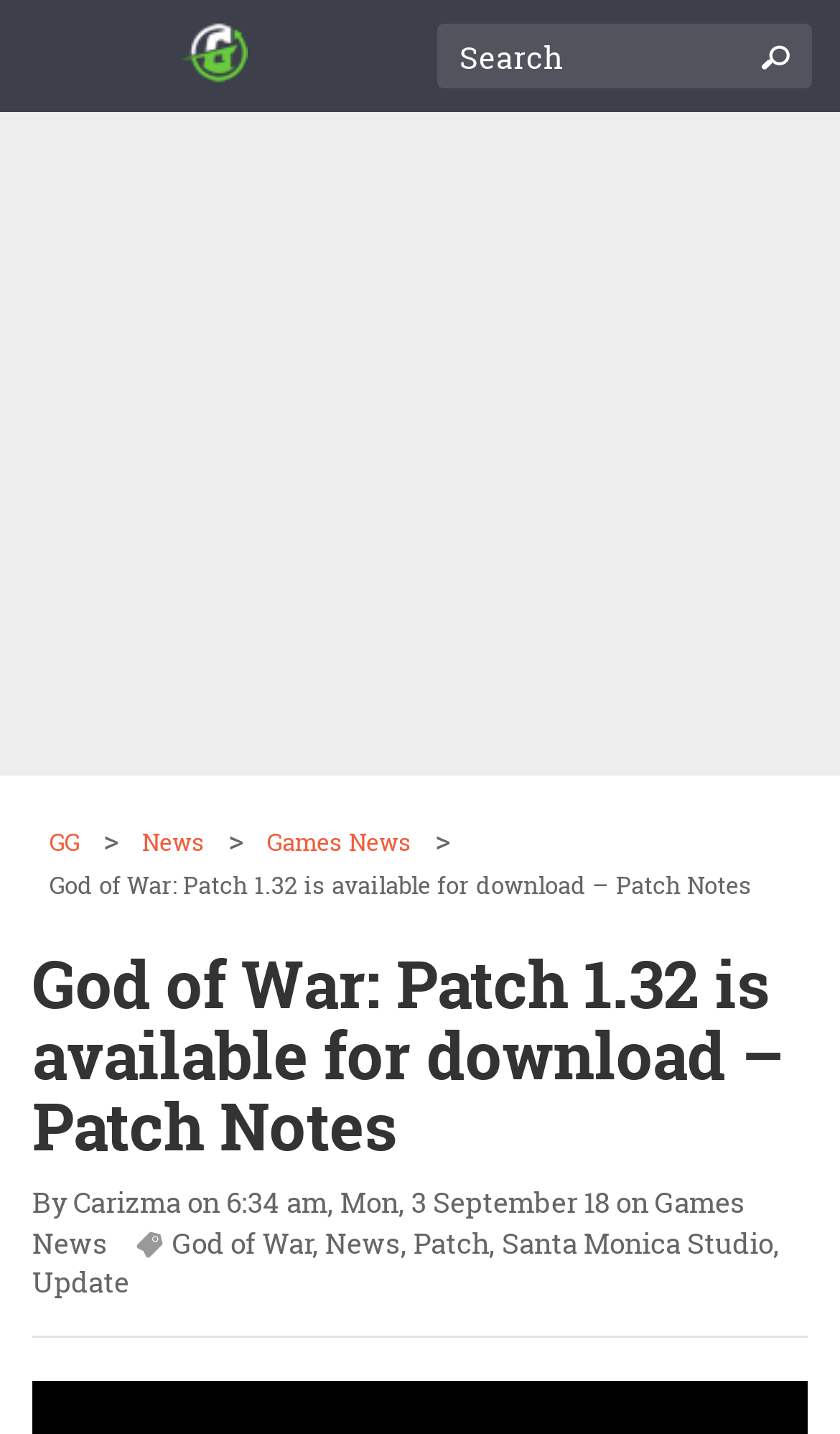What is the name of the game being discussed in the article?
Give a single word or phrase as your answer by examining the image.

God of War